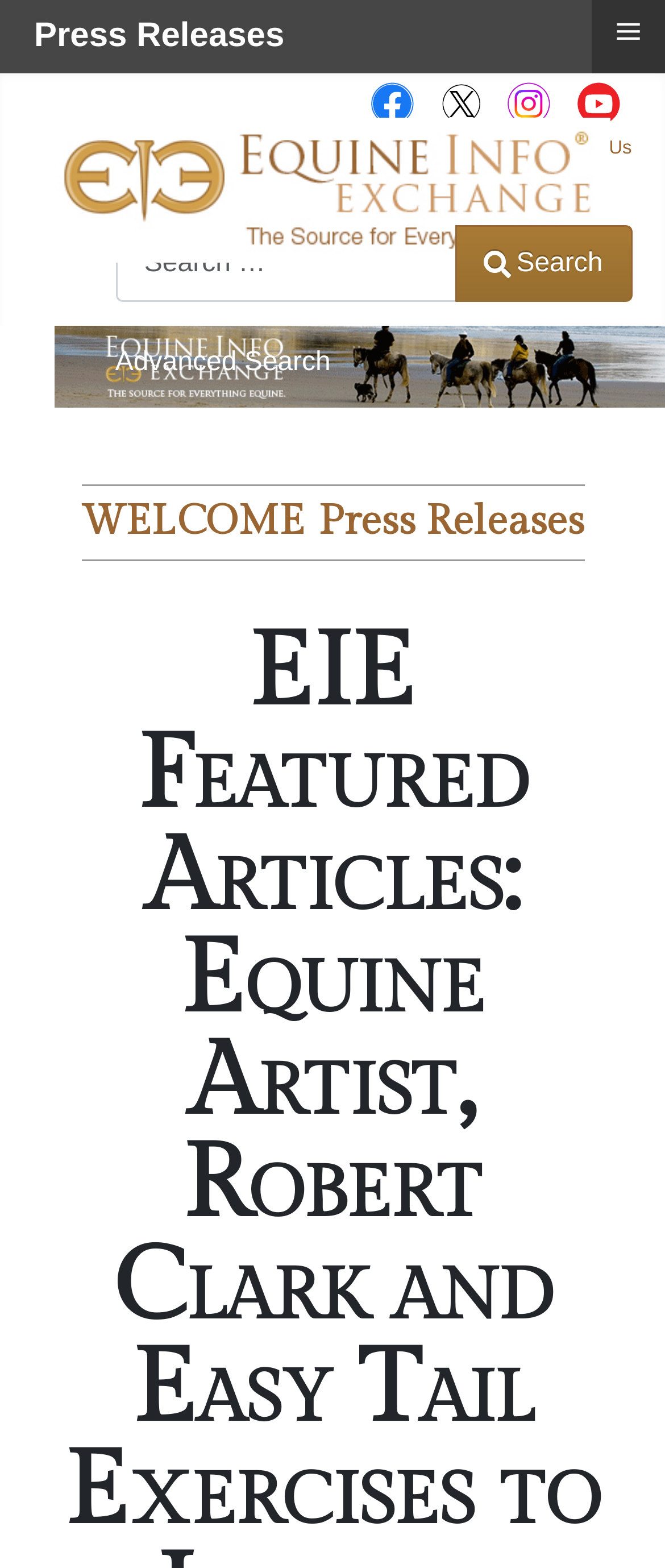What is the text above the breadcrumbs navigation?
Kindly offer a detailed explanation using the data available in the image.

The text 'Press Releases' is located above the breadcrumbs navigation, which suggests that it is a category or section of the webpage. The breadcrumbs navigation itself has links to 'WELCOME' and 'Press Releases', indicating that the user is currently in the 'Press Releases' section.